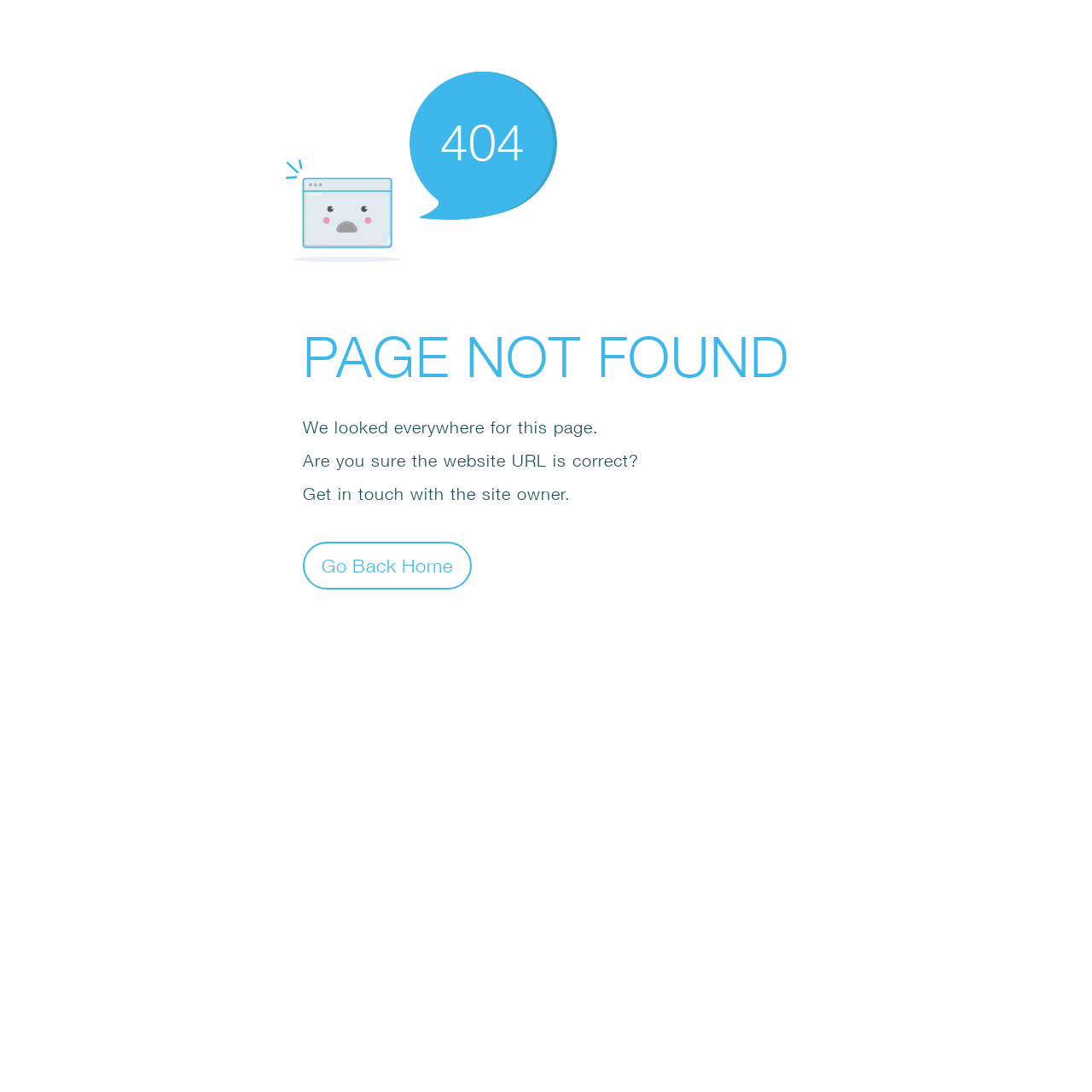Refer to the screenshot and answer the following question in detail:
What is the reason for the error?

The reason for the error is hinted at by the static text 'Are you sure the website URL is correct?', implying that the URL may be incorrect, which is a common cause of page not found errors.